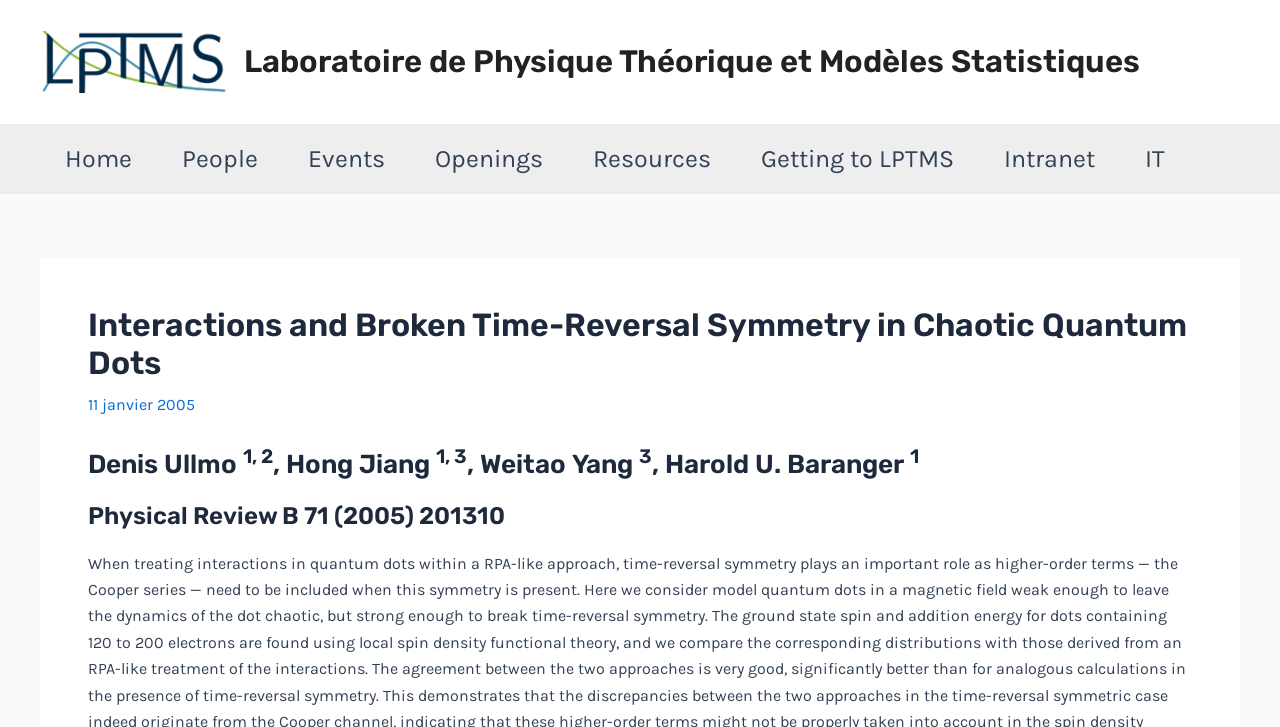Please give a short response to the question using one word or a phrase:
How many authors are listed?

5